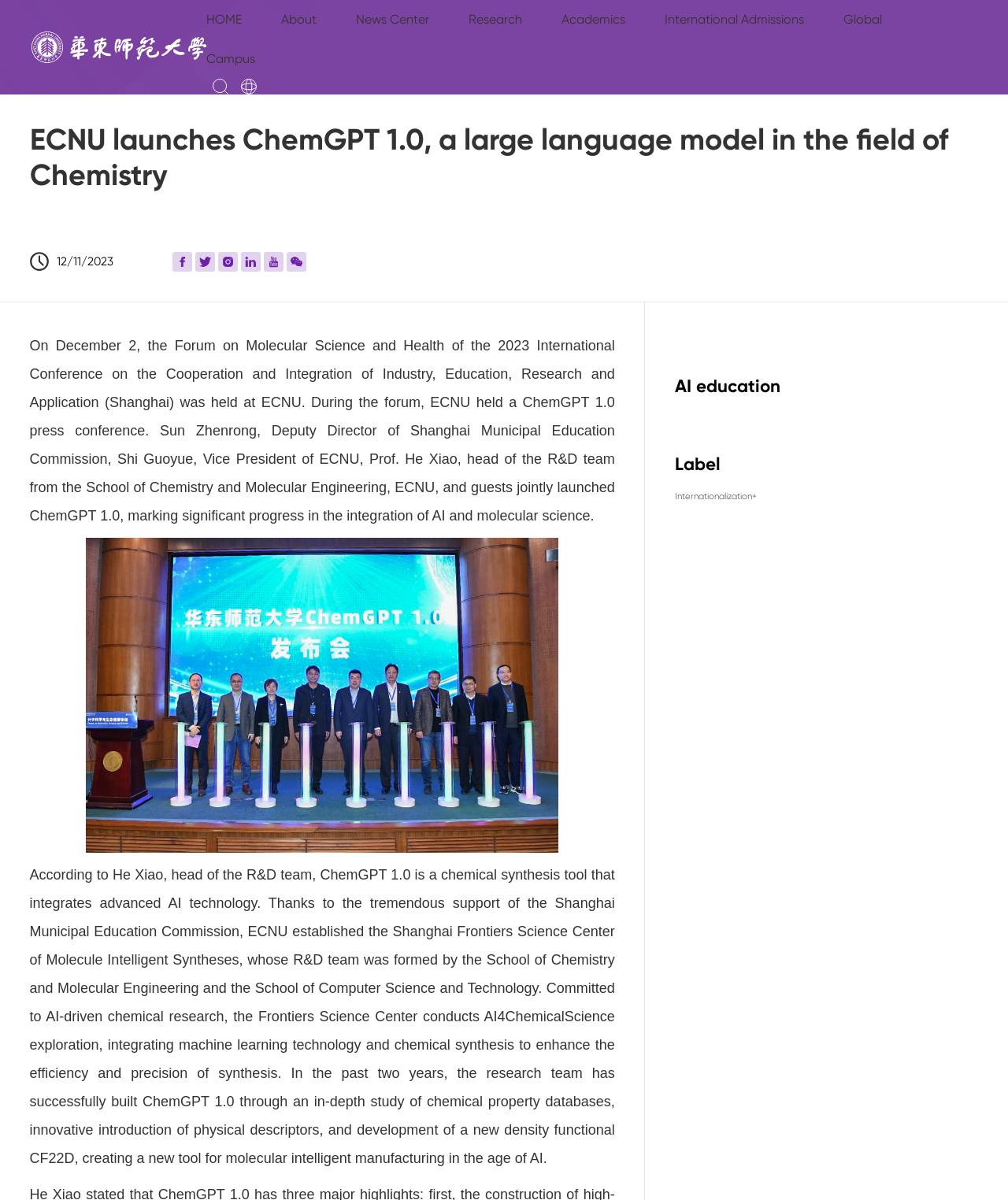What is the name of the center established by ECNU?
Look at the screenshot and respond with one word or a short phrase.

Shanghai Frontiers Science Center of Molecule Intelligent Syntheses